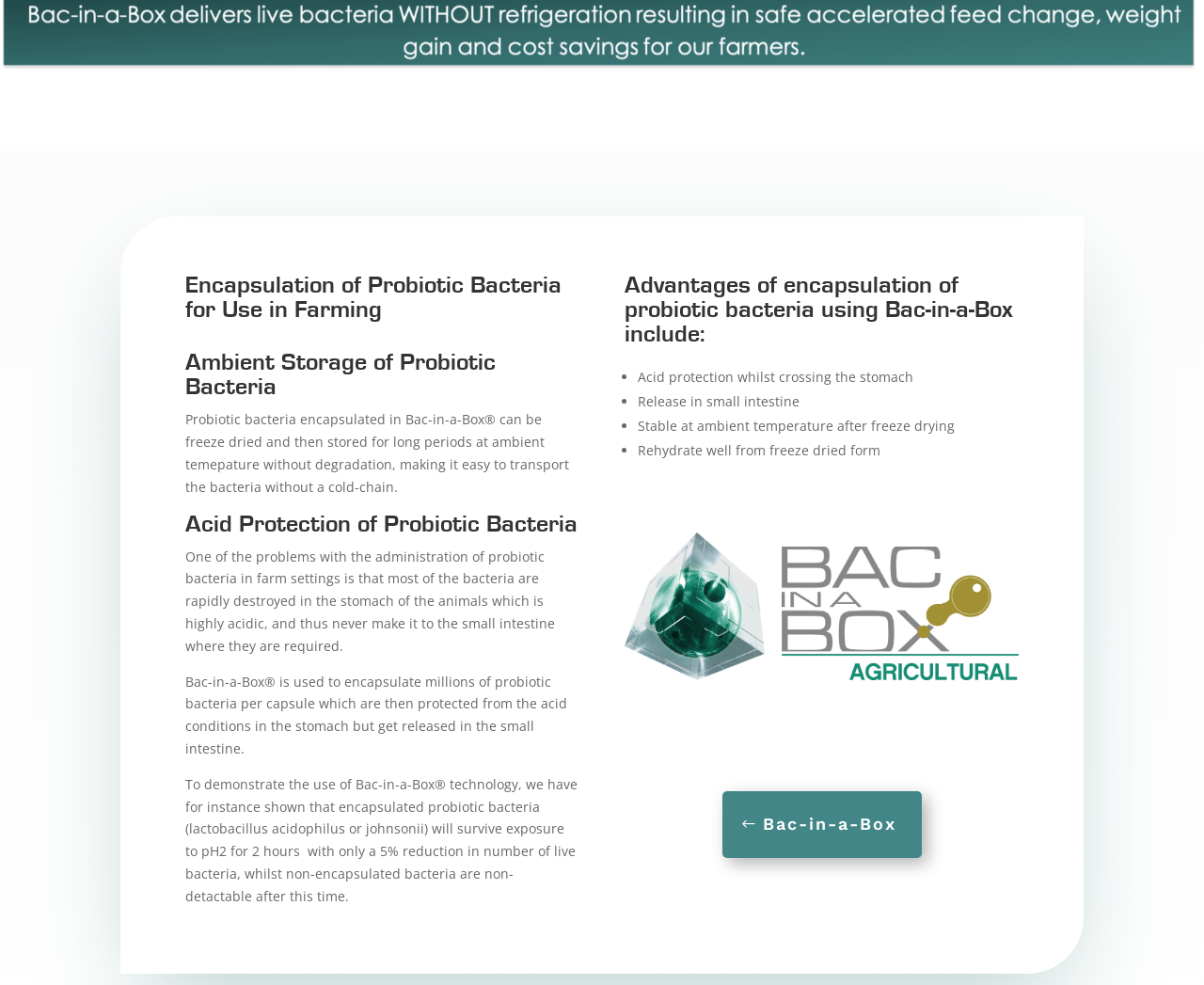Given the description of a UI element: "“RIC” Expeditions", identify the bounding box coordinates of the matching element in the webpage screenshot.

None